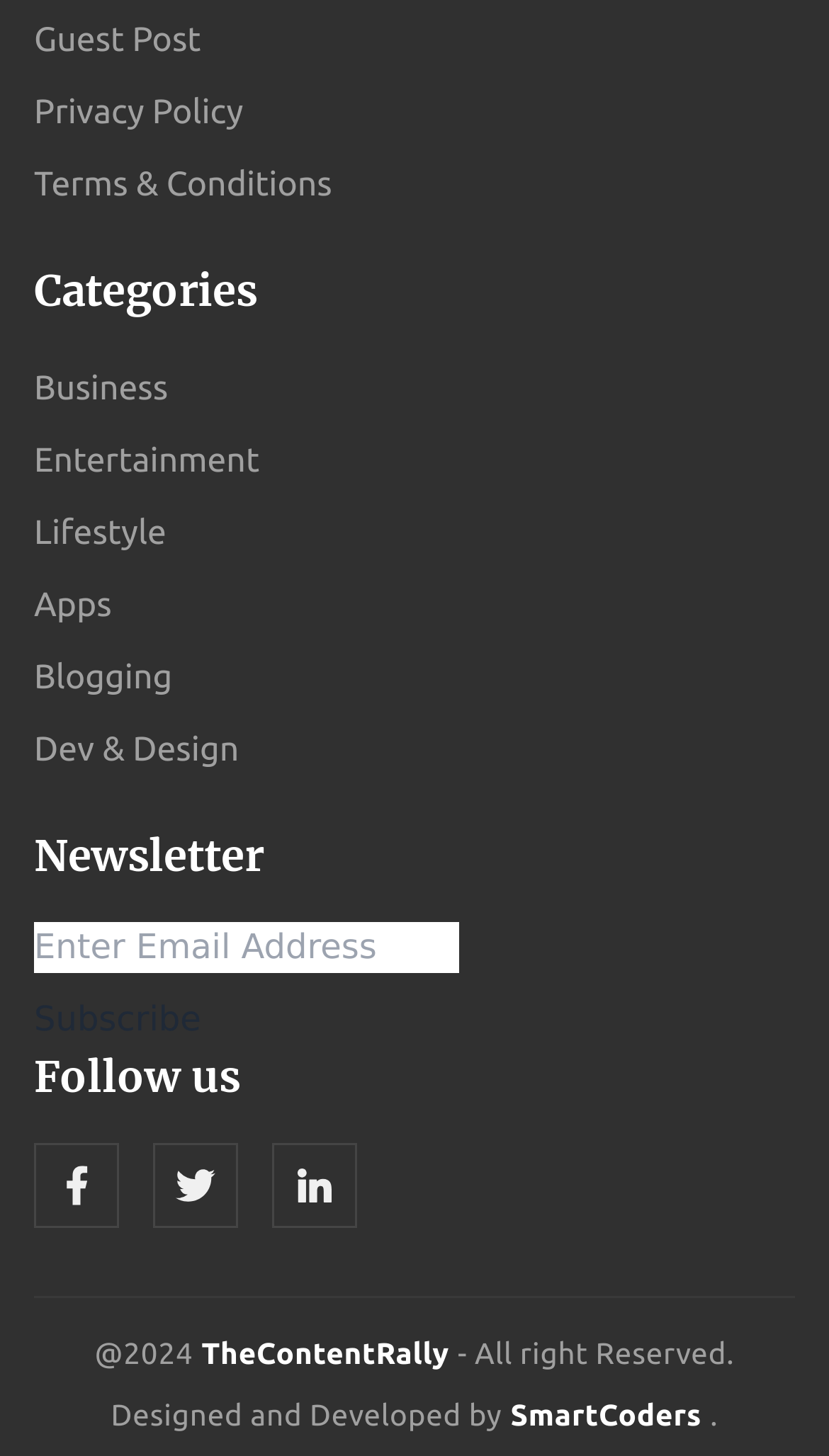Please identify the bounding box coordinates for the region that you need to click to follow this instruction: "Click the South Africa link".

None